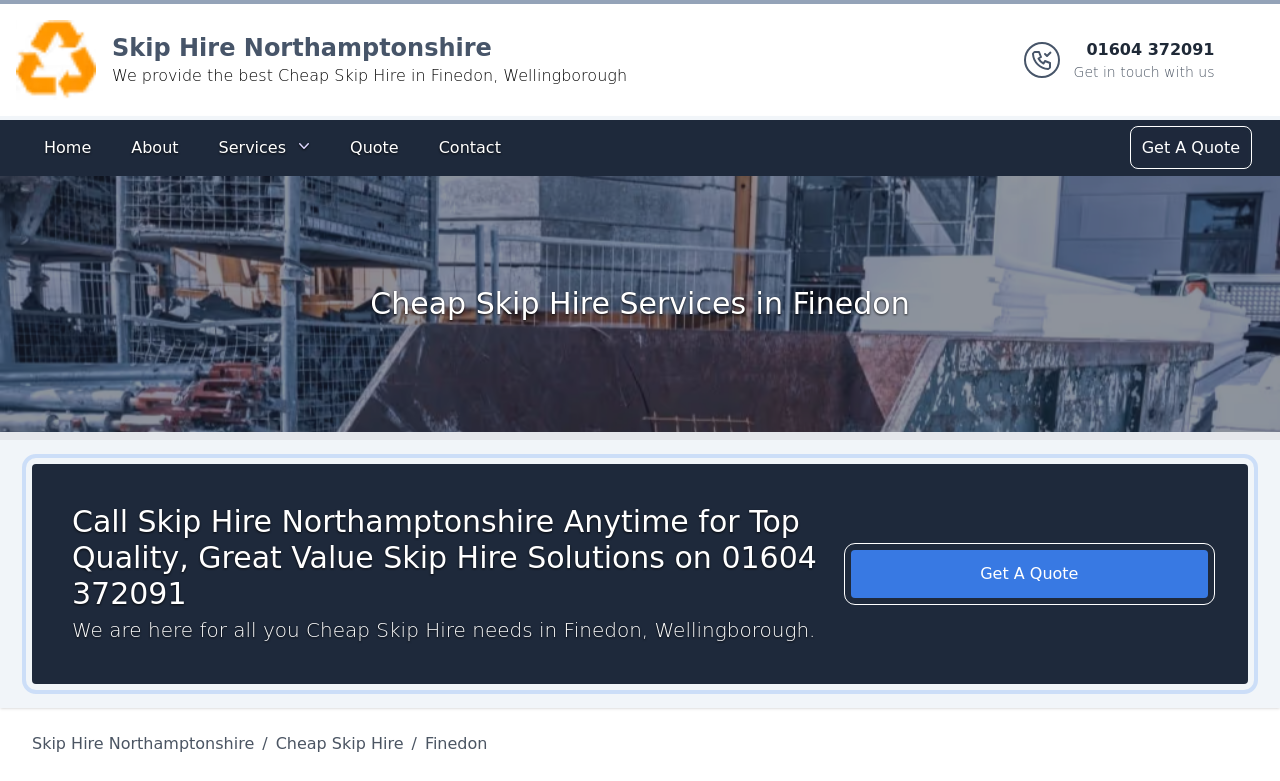What is the type of image displayed on the webpage?
Refer to the image and answer the question using a single word or phrase.

Cheap Skip Hire Services in Finedon